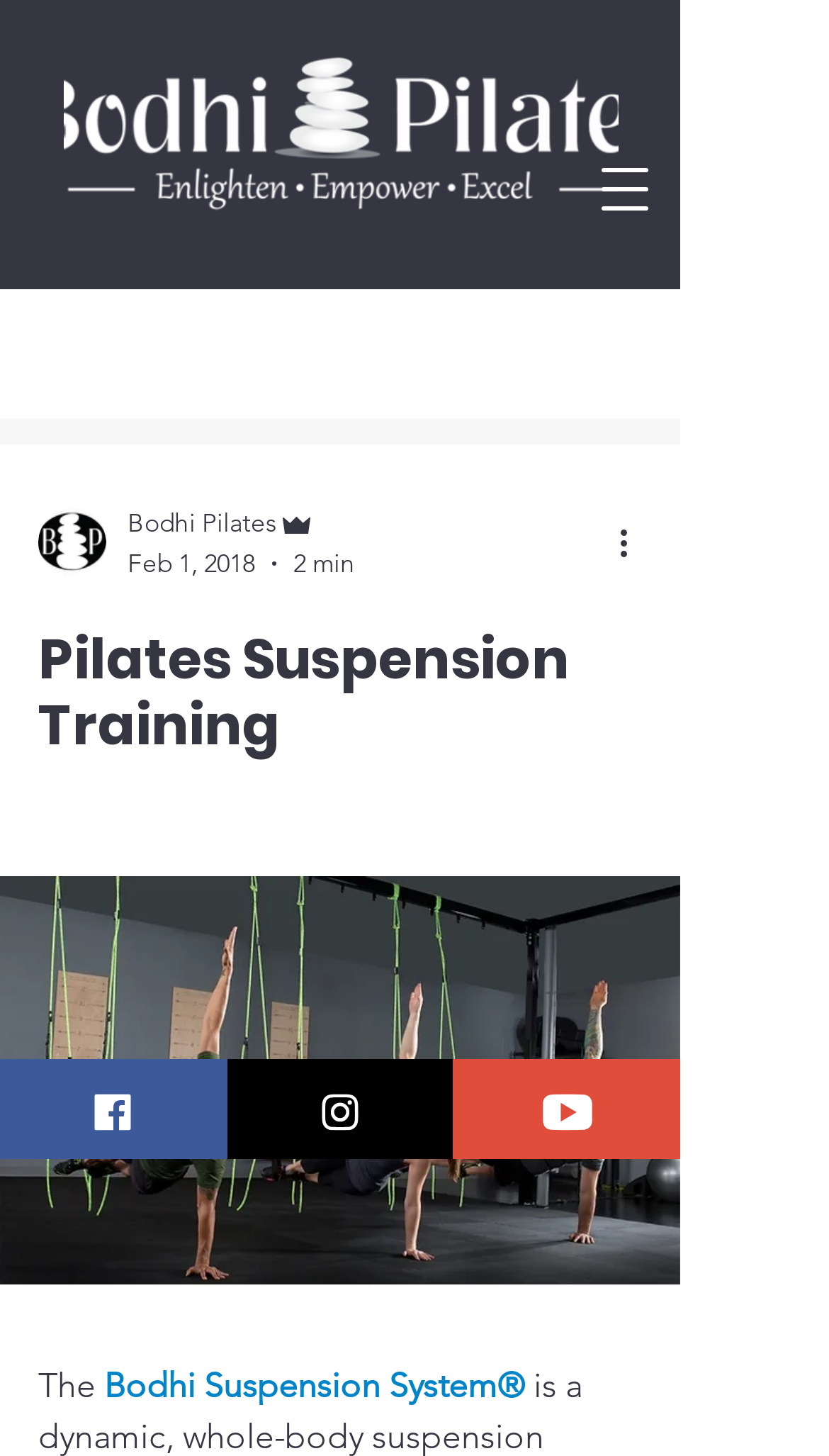Locate the UI element described as follows: "Facebook". Return the bounding box coordinates as four float numbers between 0 and 1 in the order [left, top, right, bottom].

[0.0, 0.727, 0.274, 0.796]